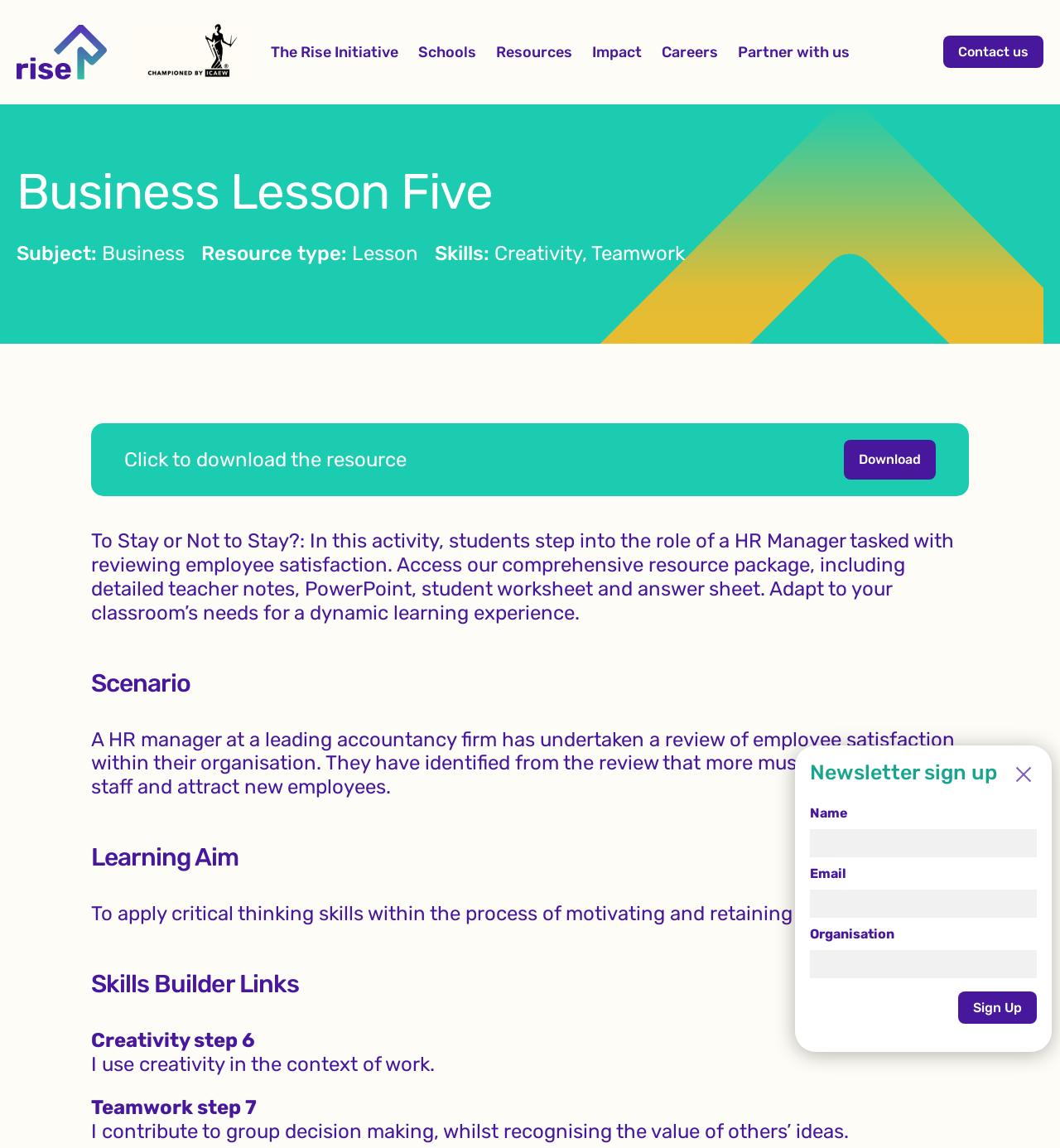What is the purpose of the 'Download Business – Lesson Five Resources' link?
Using the visual information, respond with a single word or phrase.

Download resource package